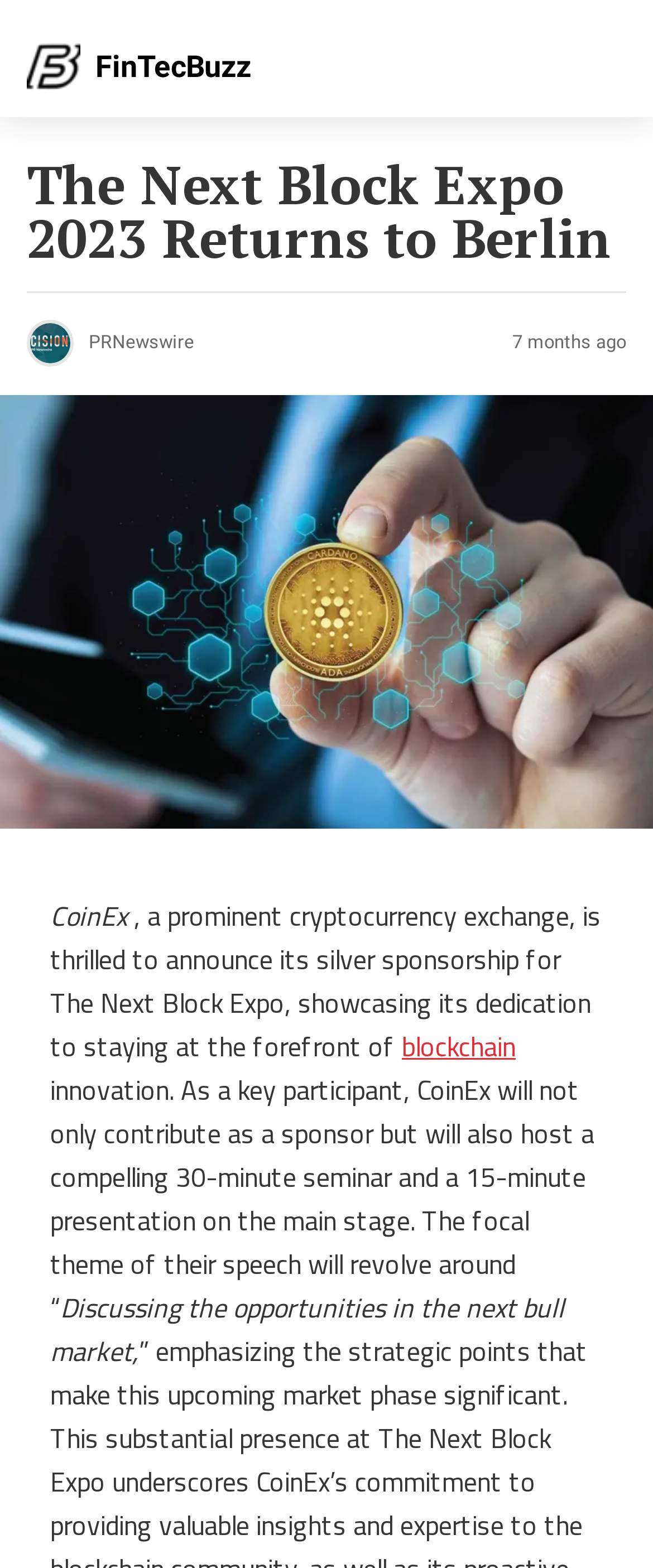How long is CoinEx's seminar?
Refer to the image and provide a one-word or short phrase answer.

30 minutes